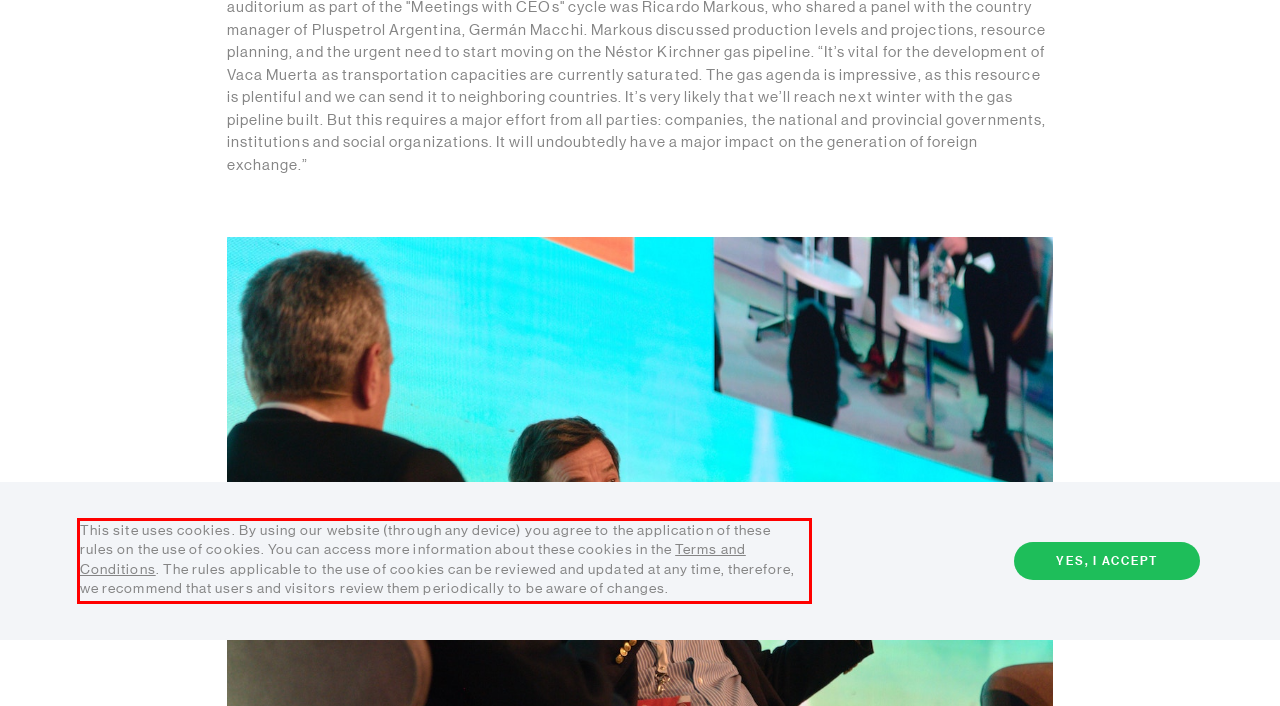Identify the text inside the red bounding box on the provided webpage screenshot by performing OCR.

This site uses cookies. By using our website (through any device) you agree to the application of these rules on the use of cookies. You can access more information about these cookies in the Terms and Conditions. The rules applicable to the use of cookies can be reviewed and updated at any time, therefore, we recommend that users and visitors review them periodically to be aware of changes.